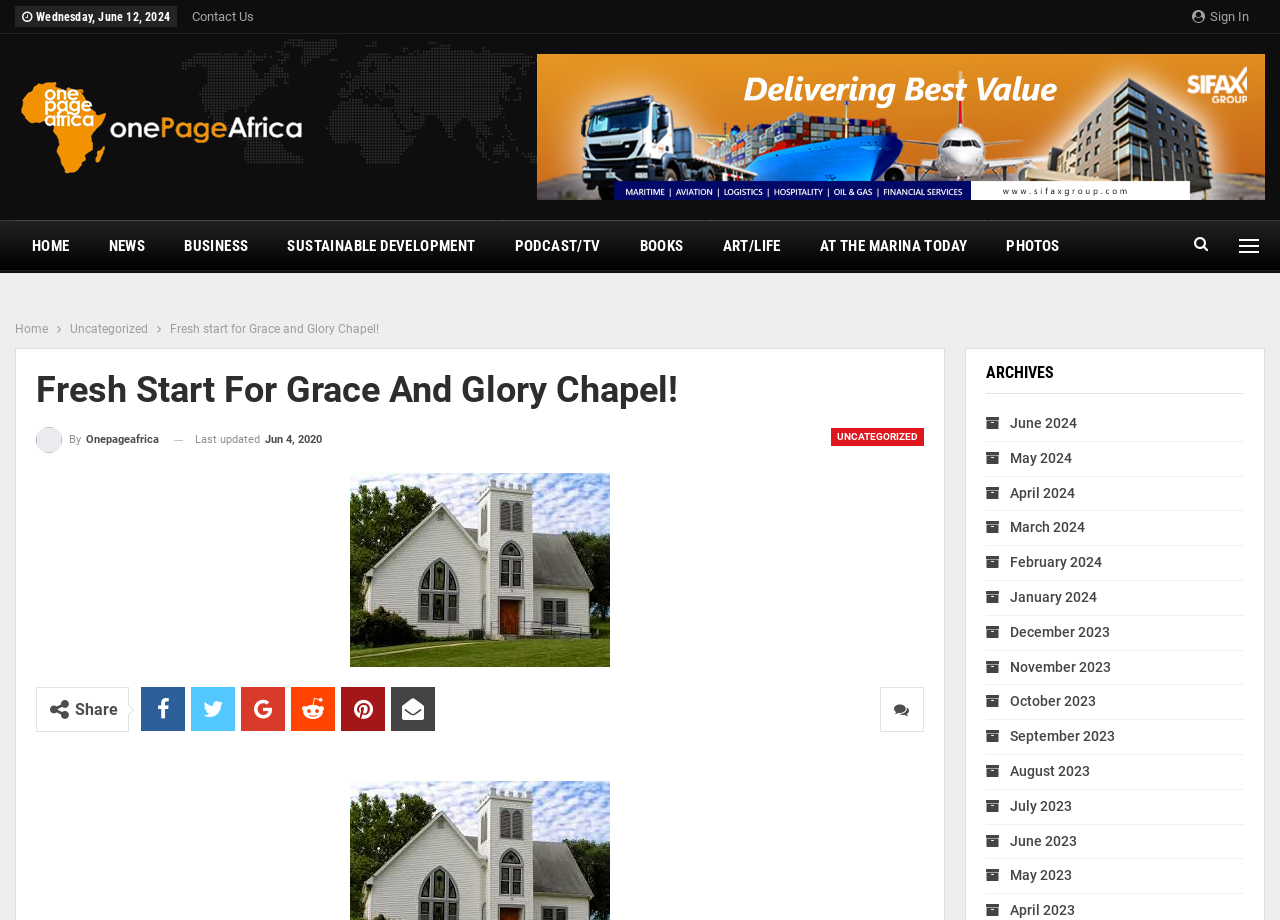Produce a meticulous description of the webpage.

The webpage appears to be a news article page from OnePage Africa. At the top right corner, there is a "Sign In" button. Below it, the current date, "Wednesday, June 12, 2024", is displayed. A "Contact Us" link is situated nearby.

The main content area is divided into two sections. On the left side, there is a navigation menu with links to various categories, including "HOME", "NEWS", "BUSINESS", and more. Below the navigation menu, there is a "Breadcrumbs" section, which shows the current page's location in the website's hierarchy.

On the right side, there is a prominent article with the title "Fresh Start For Grace And Glory Chapel!" in a large font. The article's content is not explicitly stated, but it appears to be about the inauguration of the Graceand Glory Chapel. Below the title, there are links to related categories, such as "UNCATEGORIZED", and the author's name, "Onepageafrica". The article's publication date, "Jun 4, 2020", is also displayed.

Further down the page, there are social media sharing links and a "Leave a comment" link. The page also features an "ARCHIVES" section, which lists links to previous months, from June 2024 to April 2023.

There are several images on the page, including a "Publisher" logo and an advertisement image. The overall layout is organized, with clear headings and concise text.